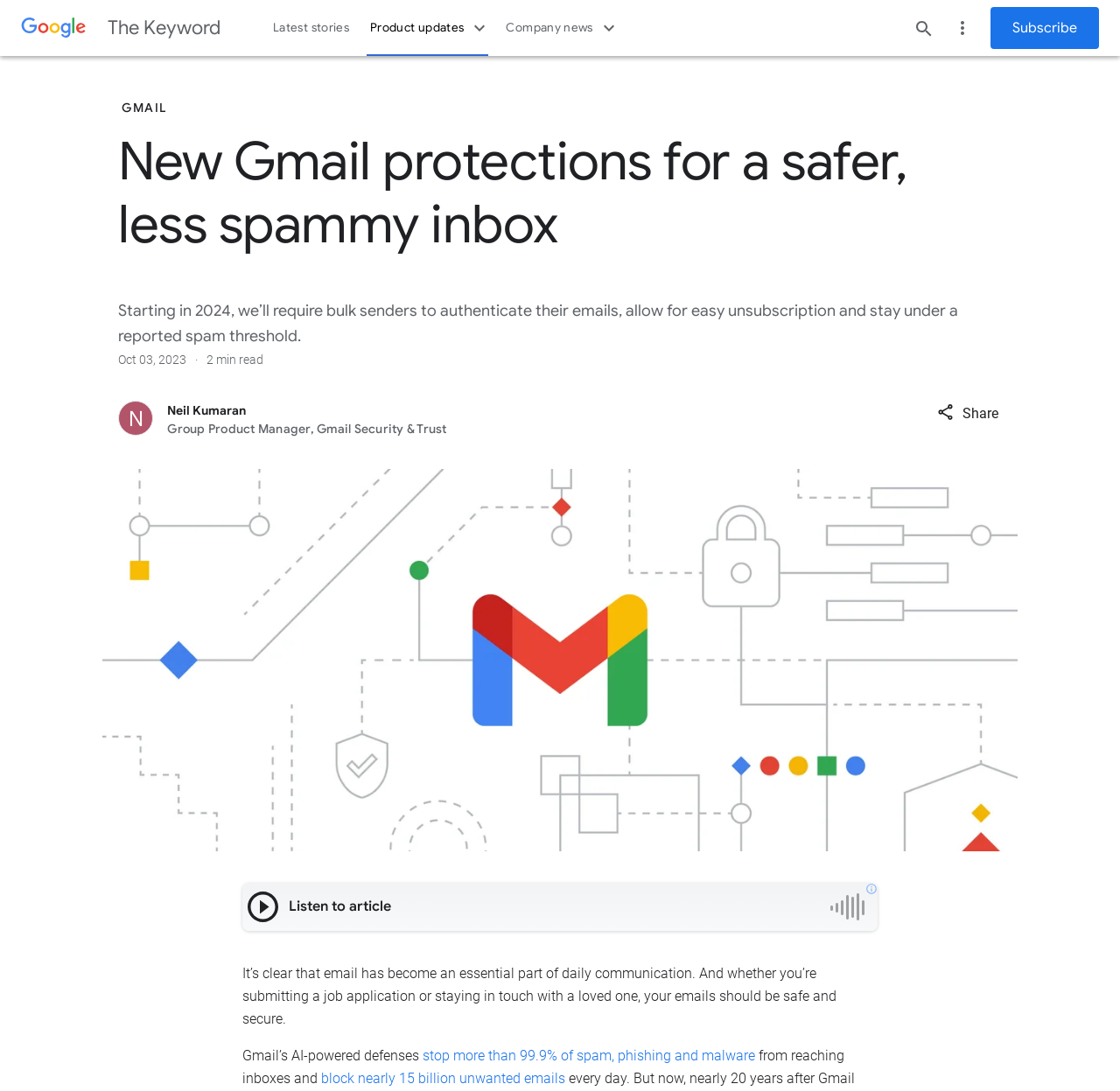Locate the UI element described as follows: "Company news". Return the bounding box coordinates as four float numbers between 0 and 1 in the order [left, top, right, bottom].

[0.443, 0.0, 0.558, 0.051]